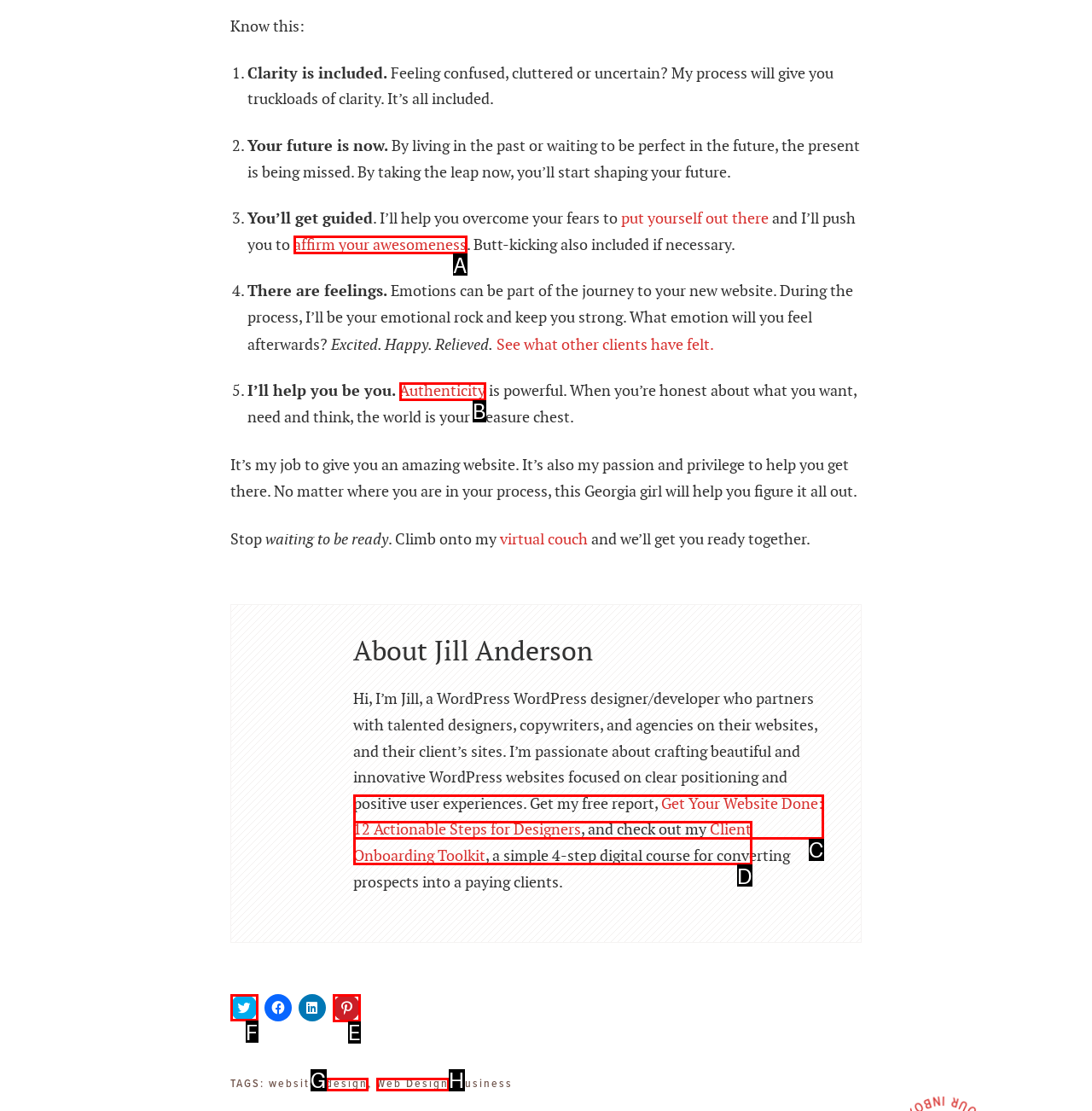Determine the appropriate lettered choice for the task: Click to share on Twitter. Reply with the correct letter.

F